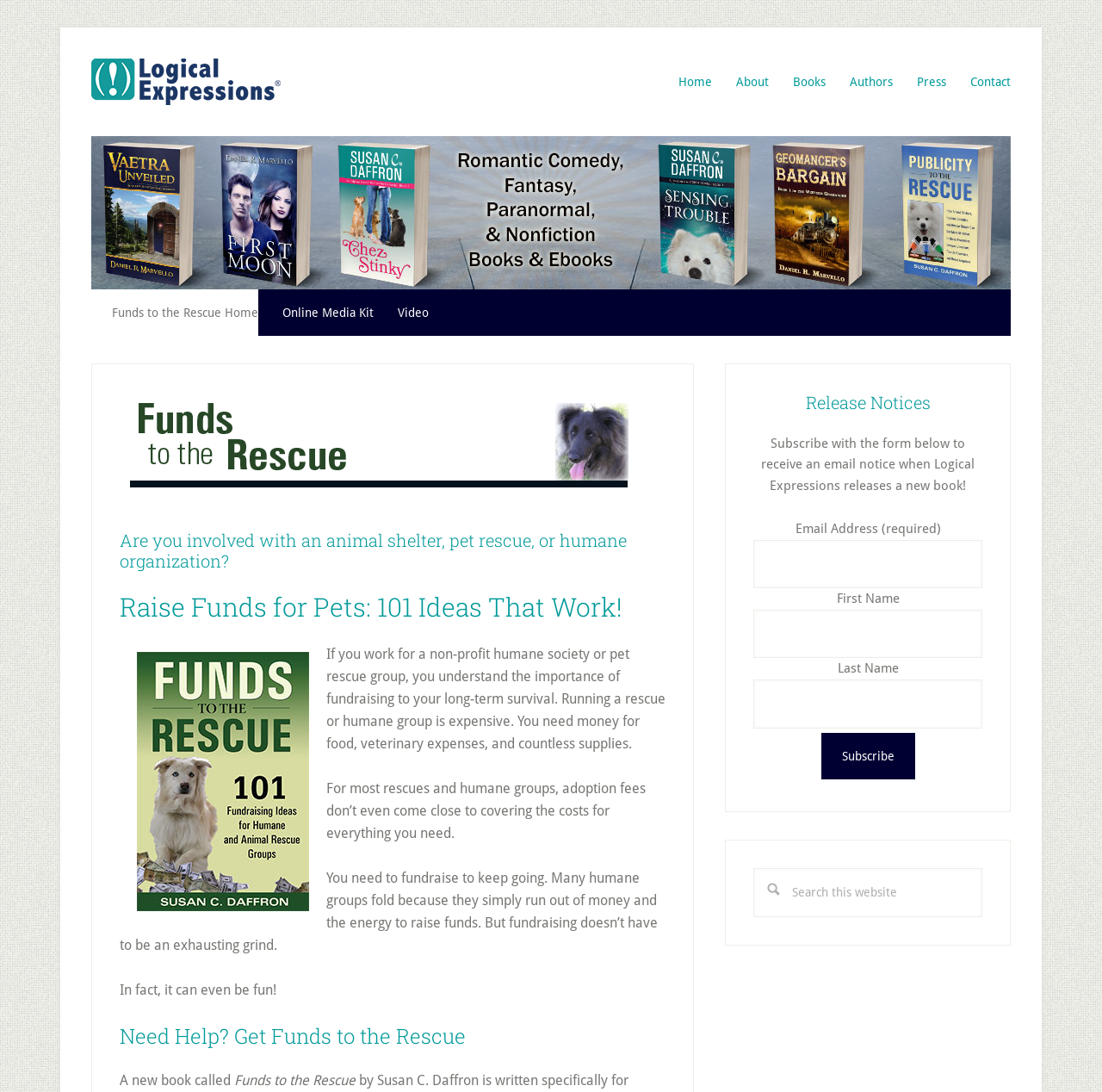Present a detailed account of what is displayed on the webpage.

The webpage is about "Funds to the Rescue: 101 Fundraising Ideas for Humane and Animal Rescue Groups". At the top, there are three "Skip to" links, followed by a main navigation menu with seven links: "Home", "About", "Books", "Authors", "Press", and "Contact". Below the main navigation menu, there is a secondary navigation menu with three links: "Funds to the Rescue Home", "Online Media Kit", and "Video".

The main content area is divided into two sections. The left section has a heading "FundstotheRescue" with a link and an image below it. There are three more headings: "Are you involved with an animal shelter, pet rescue, or humane organization?", "Raise Funds for Pets: 101 Ideas That Work!", and "Need Help? Get Funds to the Rescue". Below these headings, there are five paragraphs of text discussing the importance of fundraising for animal rescue groups and introducing a book that provides 101 fundraising ideas.

On the right side, there is a primary sidebar with a heading "Primary Sidebar". Below the heading, there is a section for "Release Notices" where users can subscribe to receive email notifications when a new book is released. The subscription form includes fields for email address, first name, and last name, and a "Subscribe" button. Below the subscription form, there is a search box with a "Search" button.

Overall, the webpage provides information about a book that offers fundraising ideas for animal rescue groups and provides a way for users to subscribe to receive notifications about new book releases.